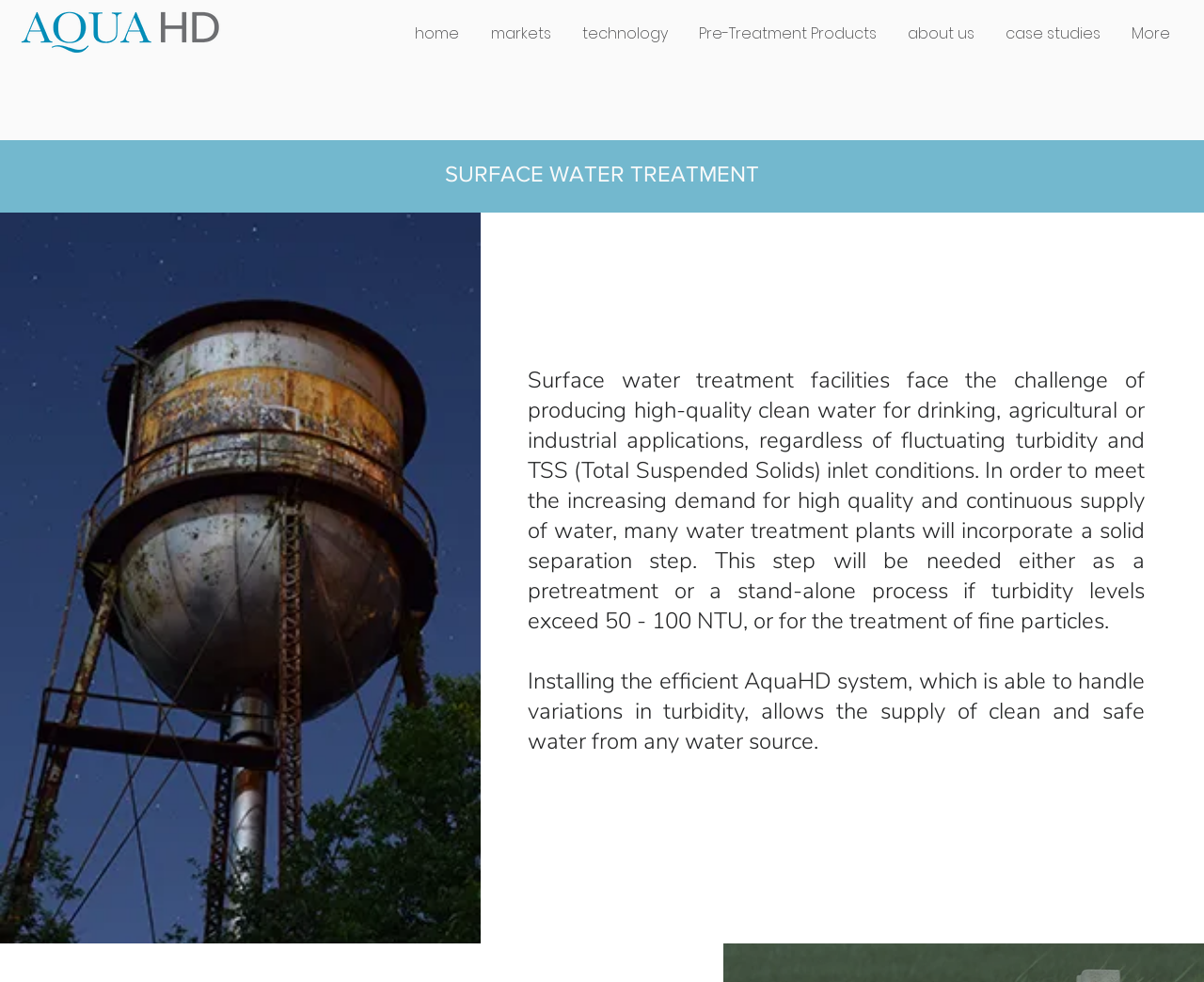Articulate a complete and detailed caption of the webpage elements.

The webpage is about AQUA HD's filtration and separation technology, which can be applied to various industries. At the top-left corner, there is the AquaHD logo. Below the logo, a navigation bar spans across the top of the page, containing links to different sections of the website, including "home", "markets", "technology", "Pre-Treatment Products", "about us", "case studies", and "More".

The main content of the page is divided into two sections. The first section has a heading "SURFACE WATER TREATMENT" and is located below the navigation bar. This section describes the challenges faced by surface water treatment facilities in producing high-quality clean water, and how incorporating a solid separation step can help meet the increasing demand for clean water.

The second section, located below the first section, explains how the efficient AquaHD system can handle variations in turbidity and supply clean and safe water from any water source.